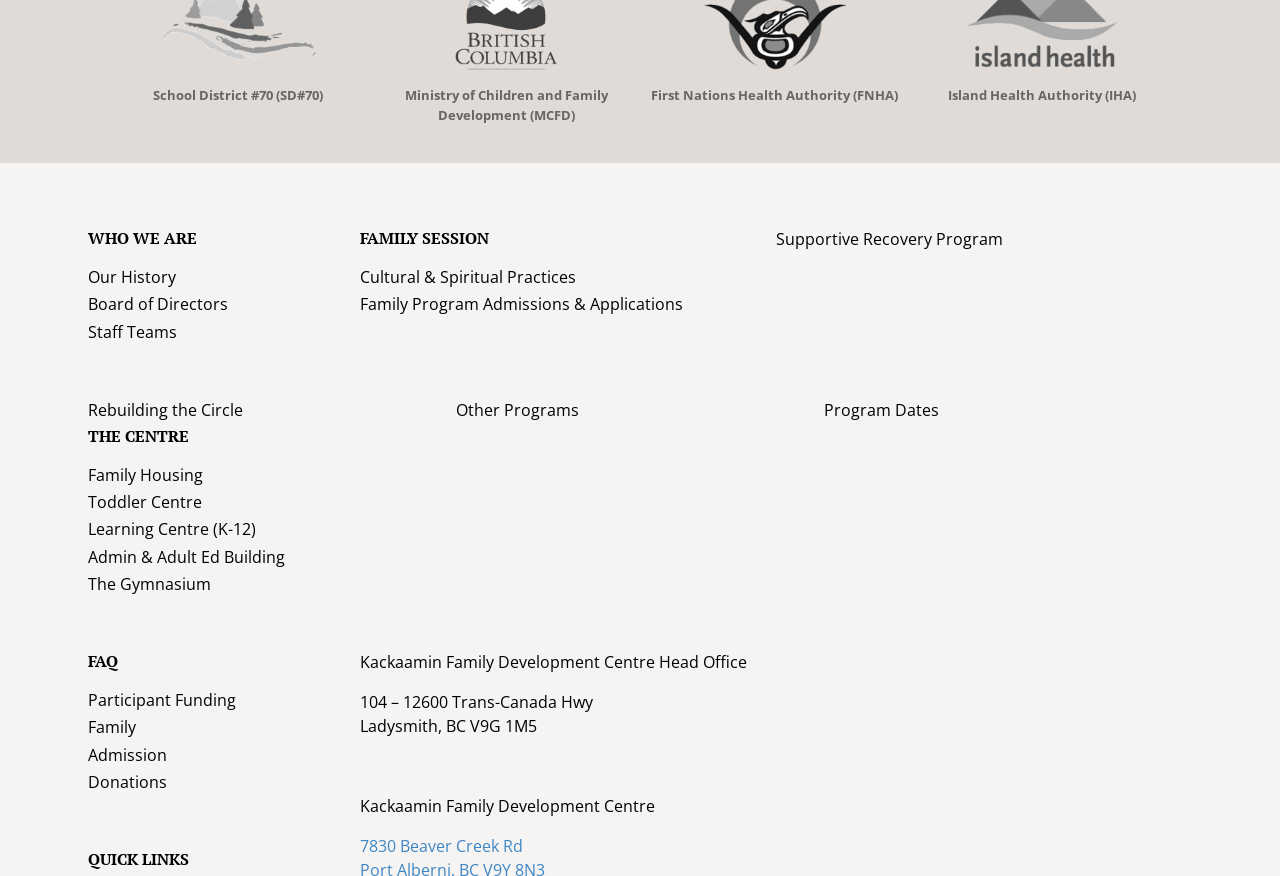Given the element description: "Rebuilding the Circle", predict the bounding box coordinates of the UI element it refers to, using four float numbers between 0 and 1, i.e., [left, top, right, bottom].

[0.069, 0.454, 0.19, 0.482]